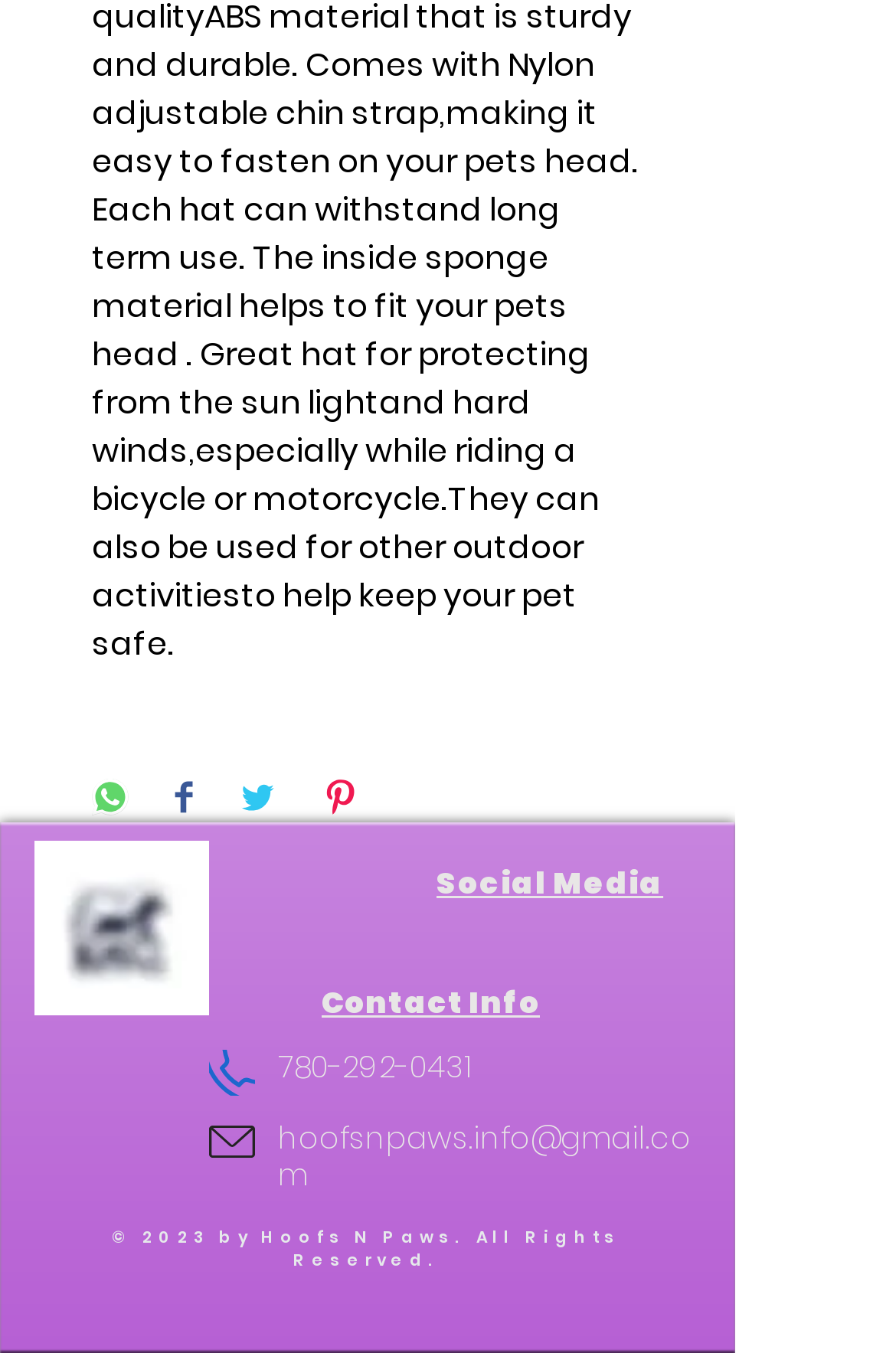What is the name of the logo in the top-left corner?
Please answer using one word or phrase, based on the screenshot.

Hoofs N Paws